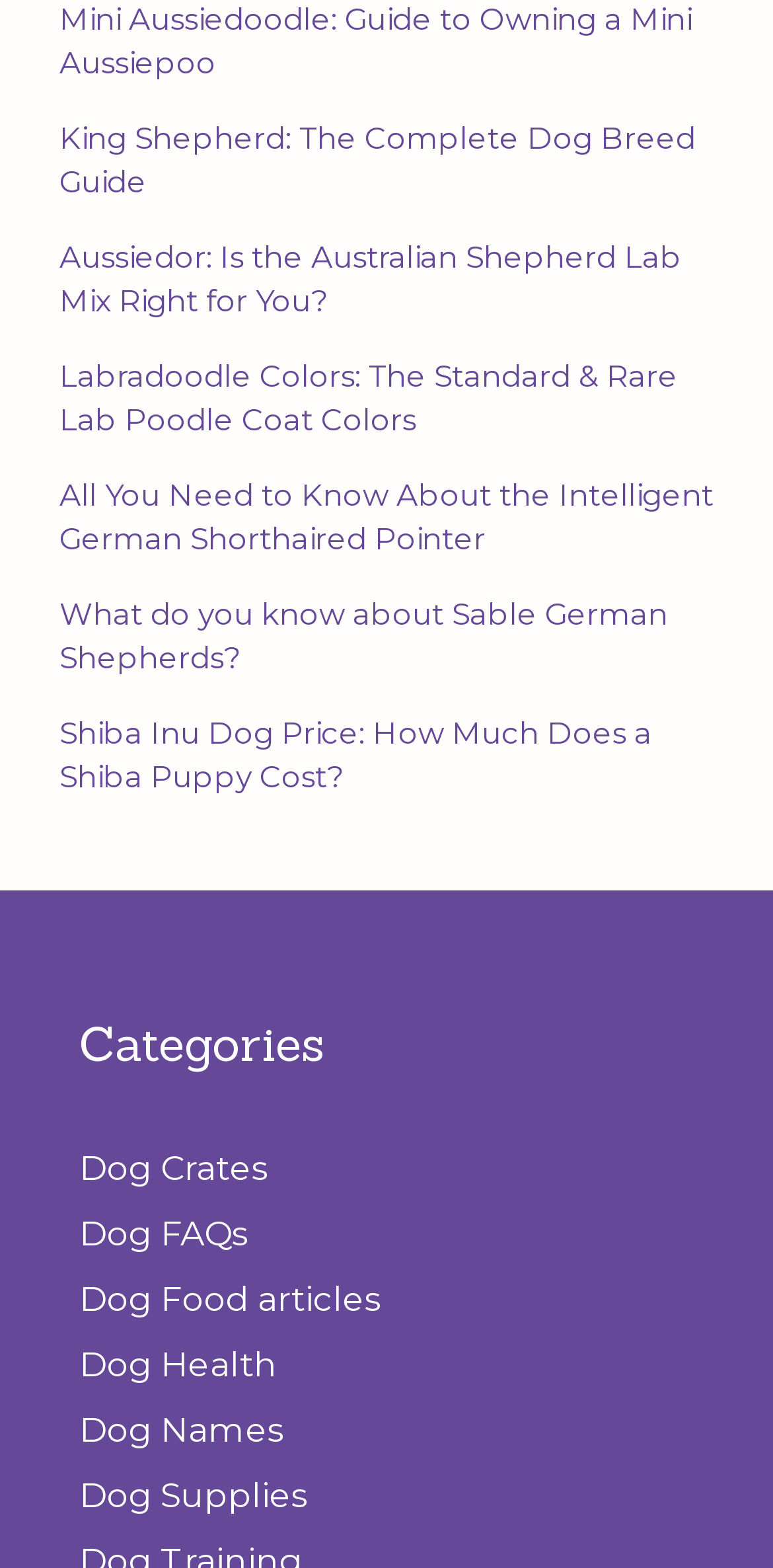Find the bounding box coordinates of the element you need to click on to perform this action: 'Read more about Maryland TEDCO Enhances MII Commercialization Funding'. The coordinates should be represented by four float values between 0 and 1, in the format [left, top, right, bottom].

None